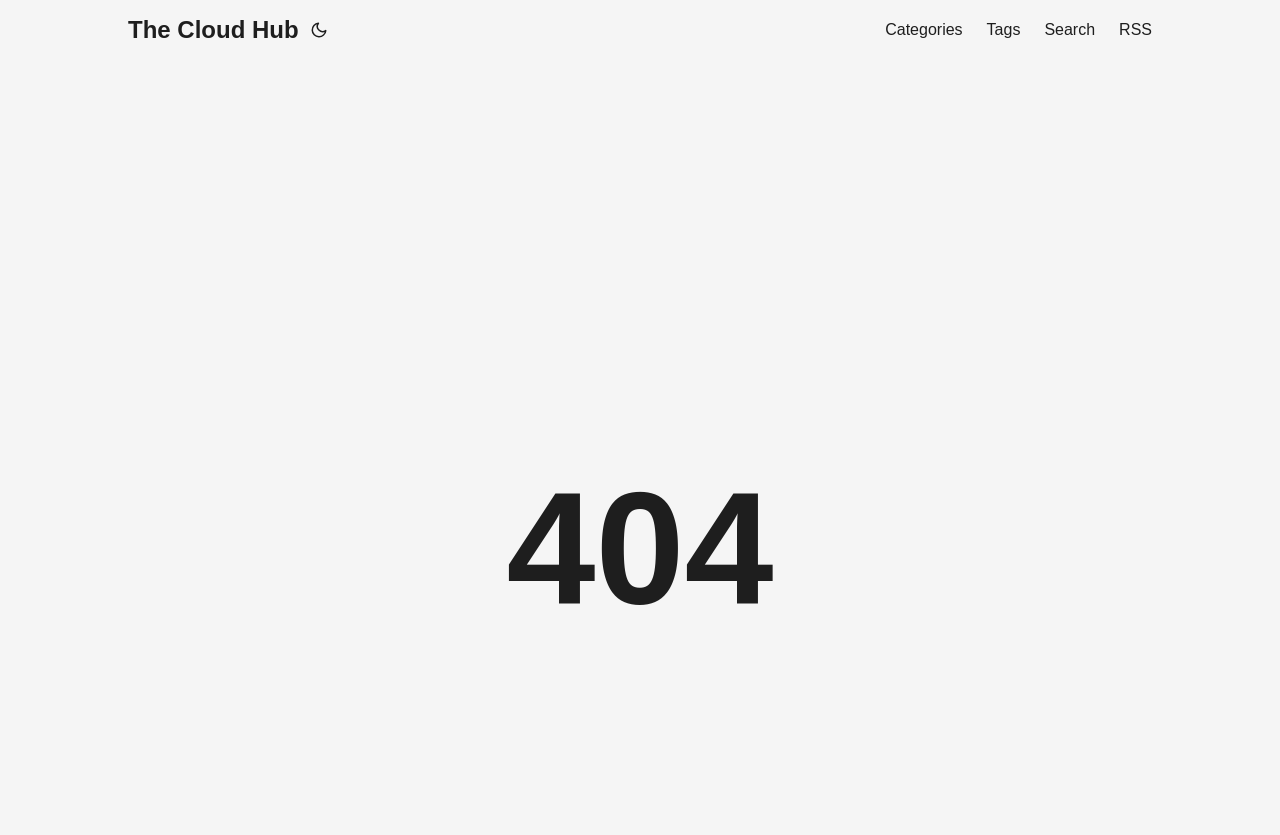What is the shortcut key to access the search function?
Based on the visual content, answer with a single word or a brief phrase.

Alt+/